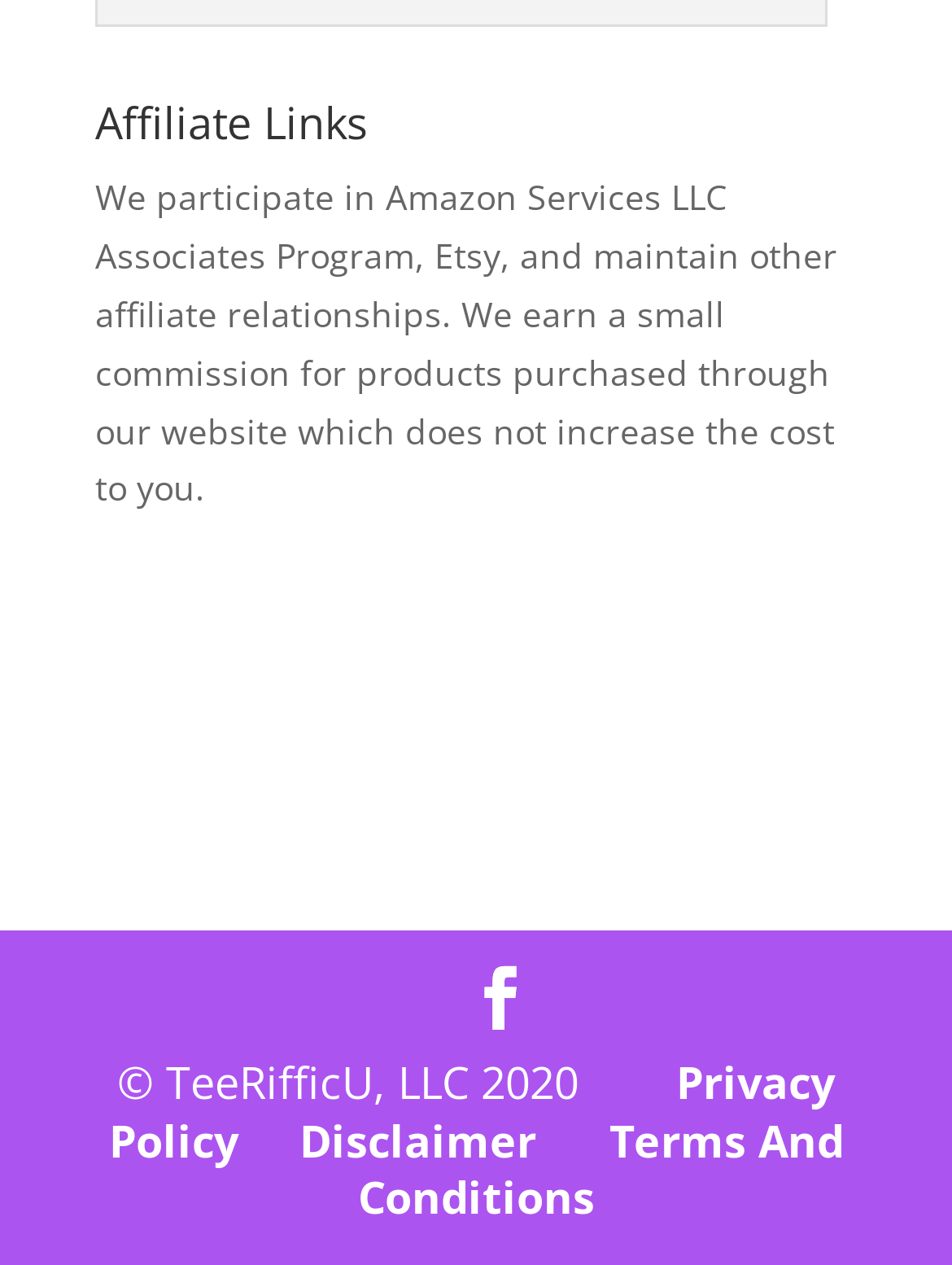Please find the bounding box coordinates (top-left x, top-left y, bottom-right x, bottom-right y) in the screenshot for the UI element described as follows: Disclaimer

[0.314, 0.878, 0.563, 0.924]